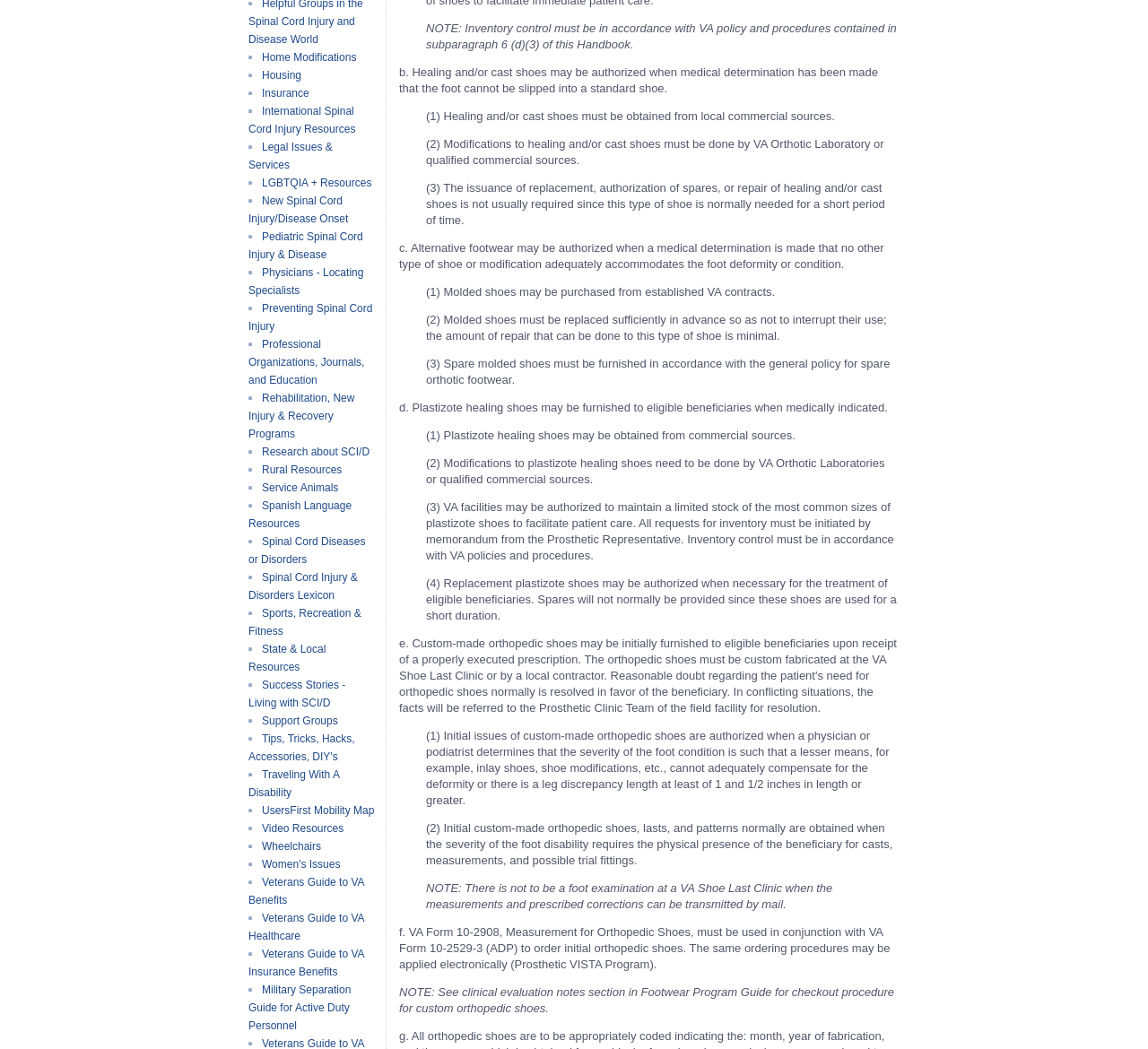Using the format (top-left x, top-left y, bottom-right x, bottom-right y), and given the element description, identify the bounding box coordinates within the screenshot: Qualifications with BSI

None